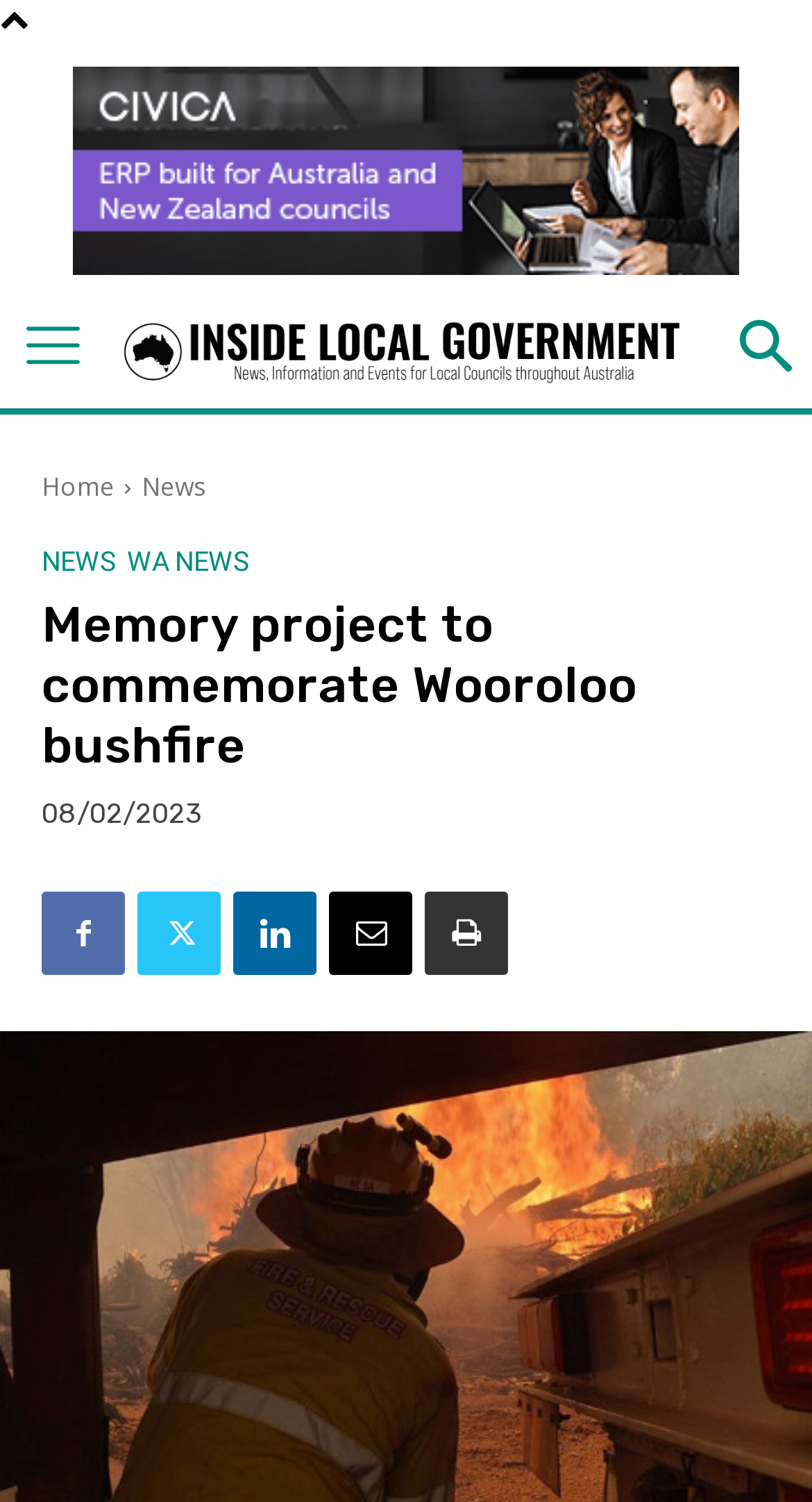What is the purpose of the webpage?
Please answer the question with a detailed and comprehensive explanation.

The purpose of the webpage is to commemorate the Wooroloo bushfire, which is a memory project. This can be inferred from the heading of the webpage, which states 'Memory project to commemorate Wooroloo bushfire'.